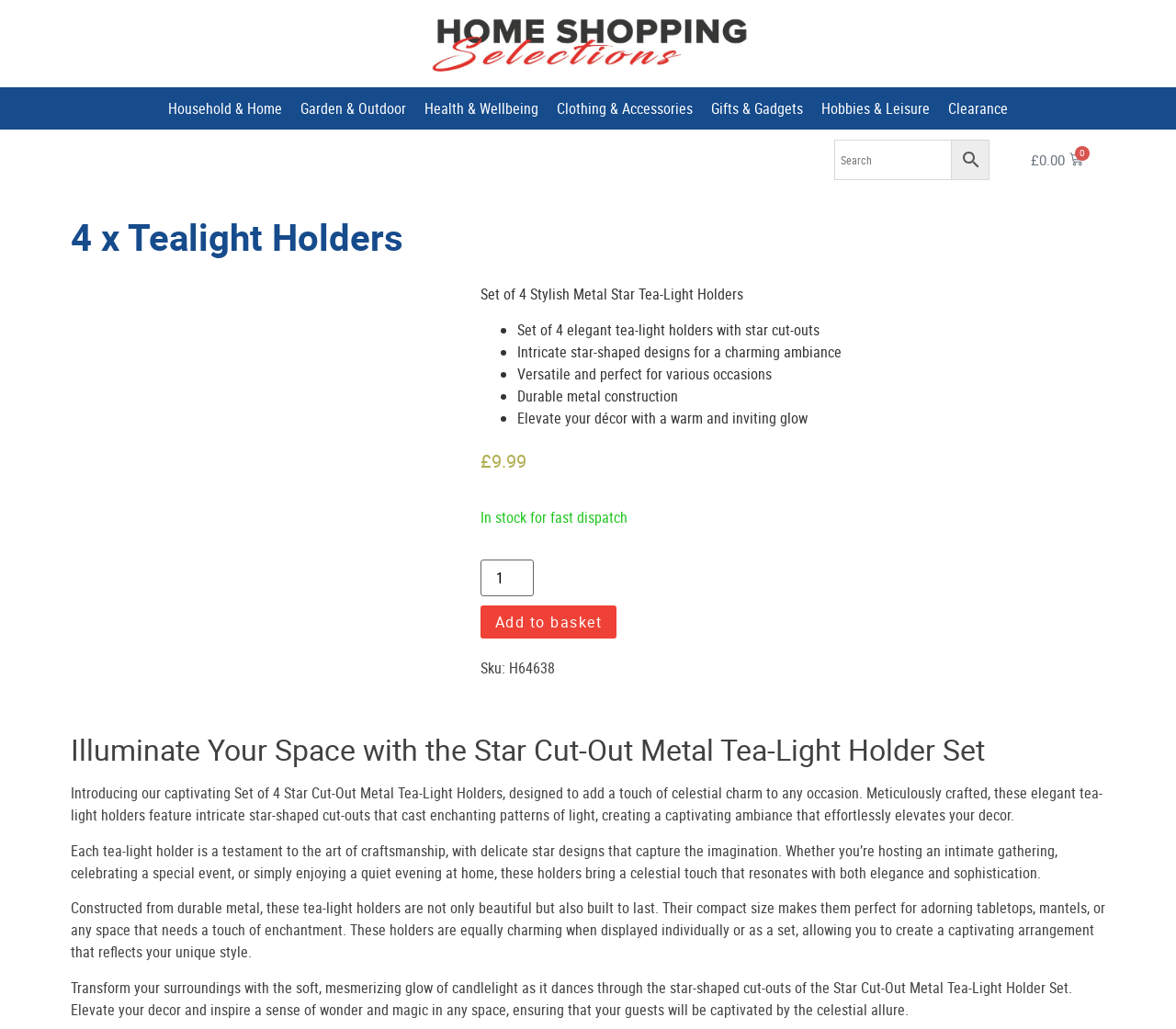What is the price of the product?
Refer to the image and give a detailed answer to the question.

I found the price of the product by looking at the text elements on the webpage. Specifically, I found the text '£9.99' which is located near the 'Add to basket' button, indicating that it is the price of the product.